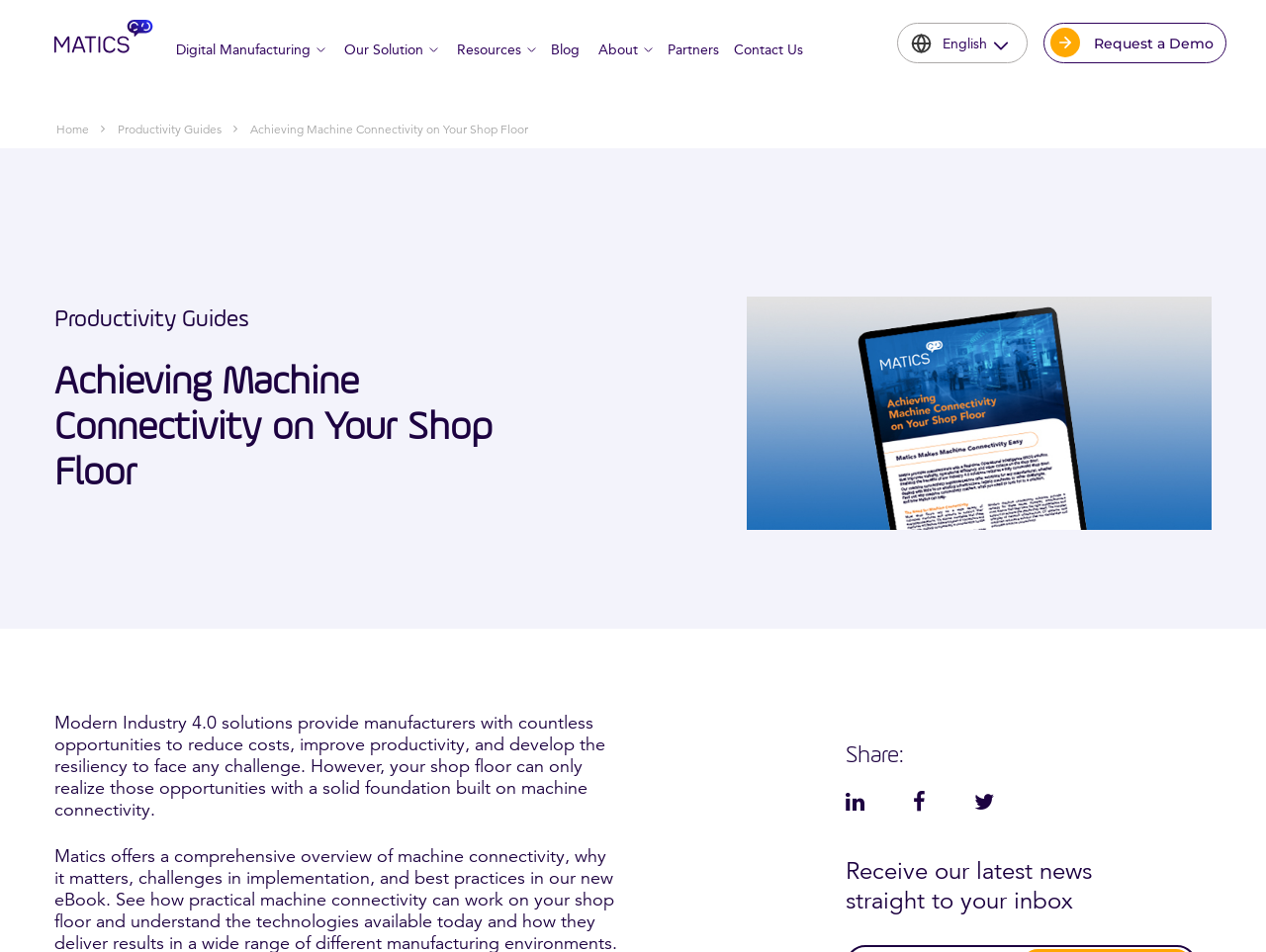Please answer the following question using a single word or phrase: 
What is the purpose of the 'Request a Demo' button?

To request a demo